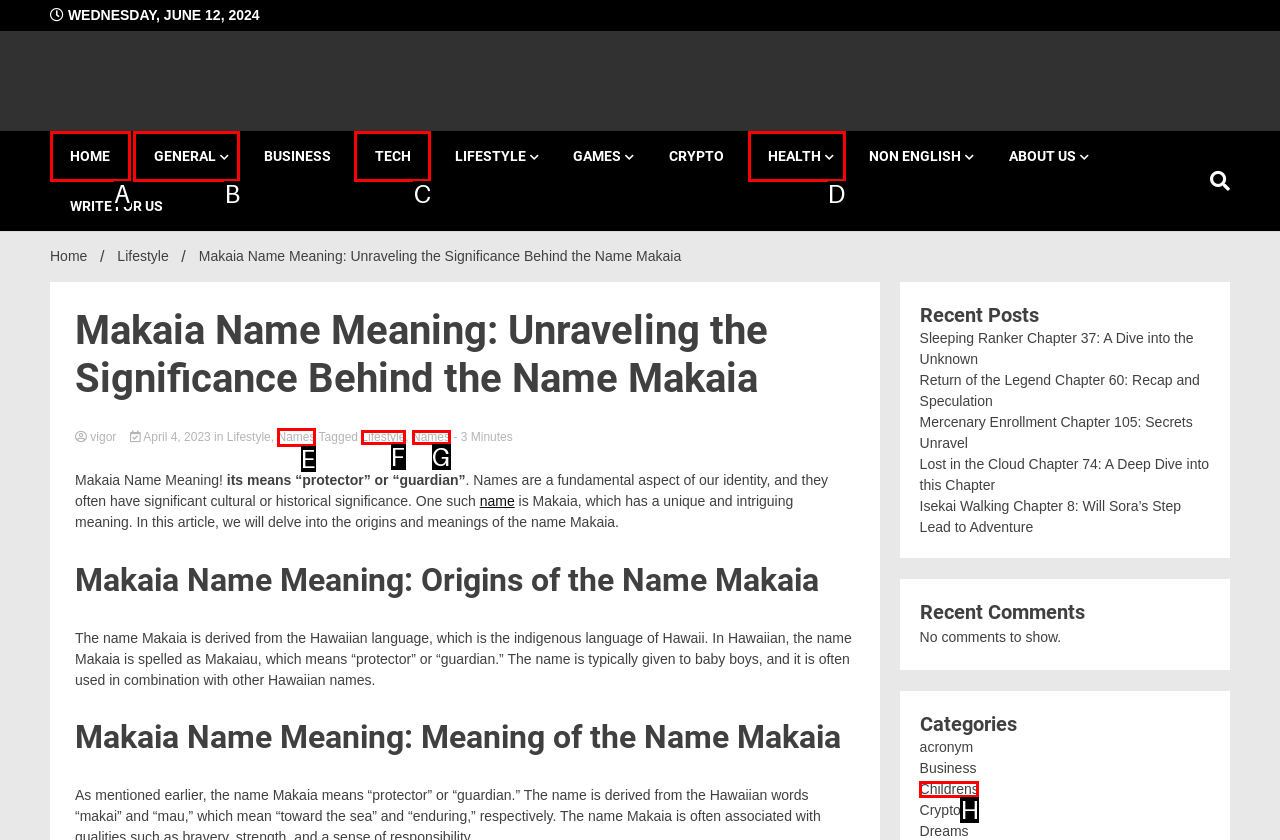Find the option that matches this description: Home
Provide the matching option's letter directly.

A